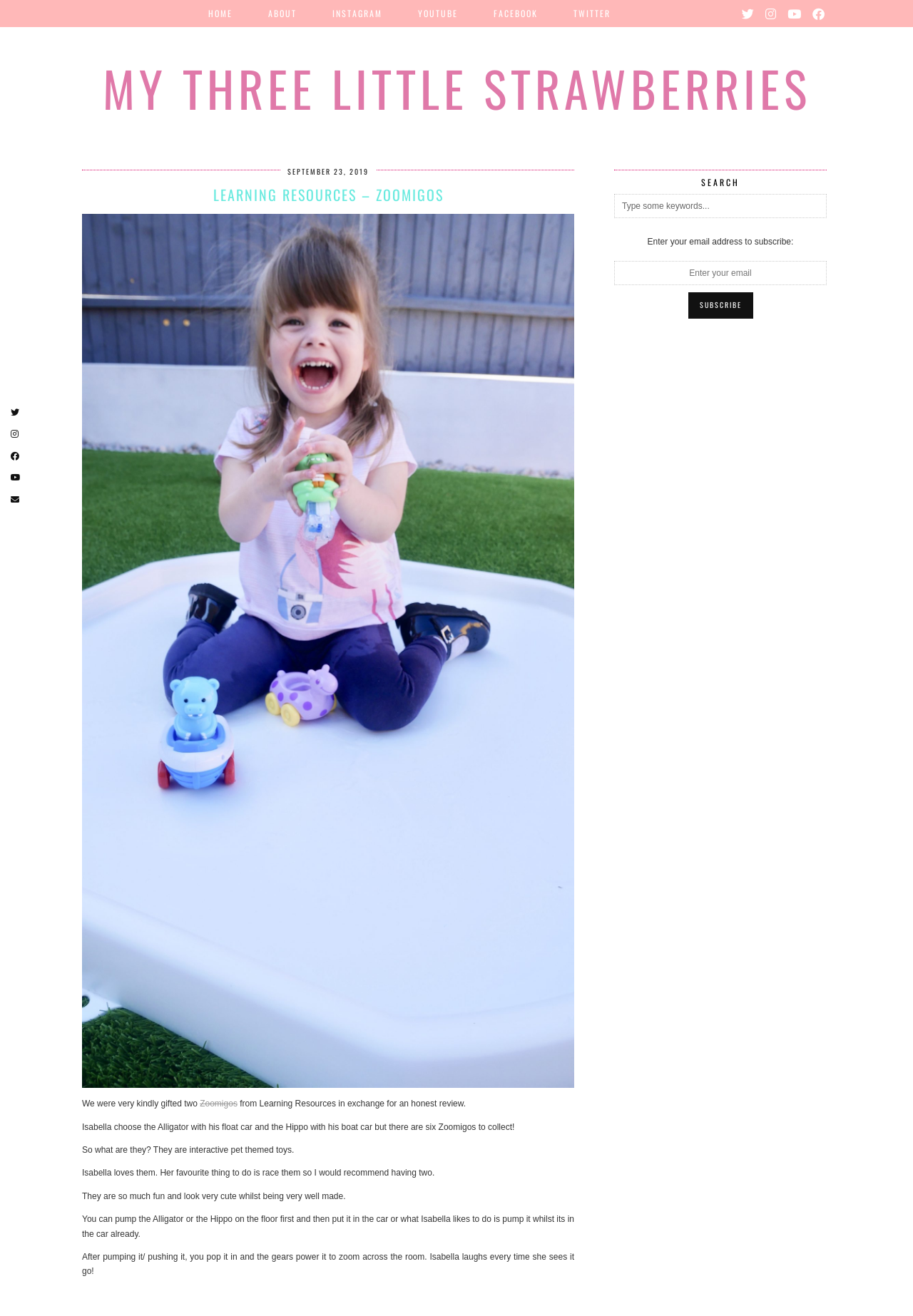Given the element description, predict the bounding box coordinates in the format (top-left x, top-left y, bottom-right x, bottom-right y), using floating point numbers between 0 and 1: Return

None